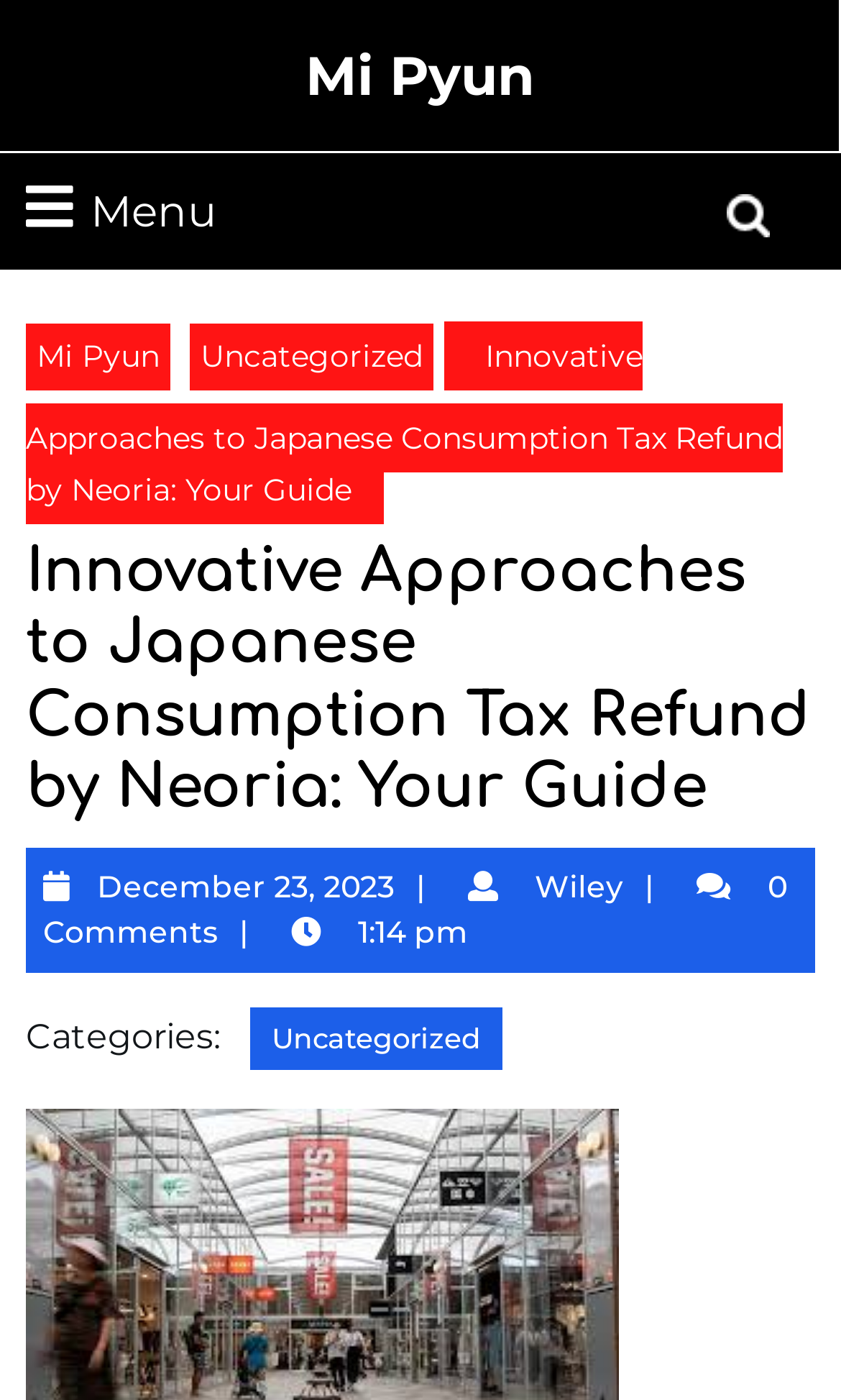Determine the bounding box coordinates of the element that should be clicked to execute the following command: "Click on the menu".

[0.031, 0.128, 0.256, 0.174]